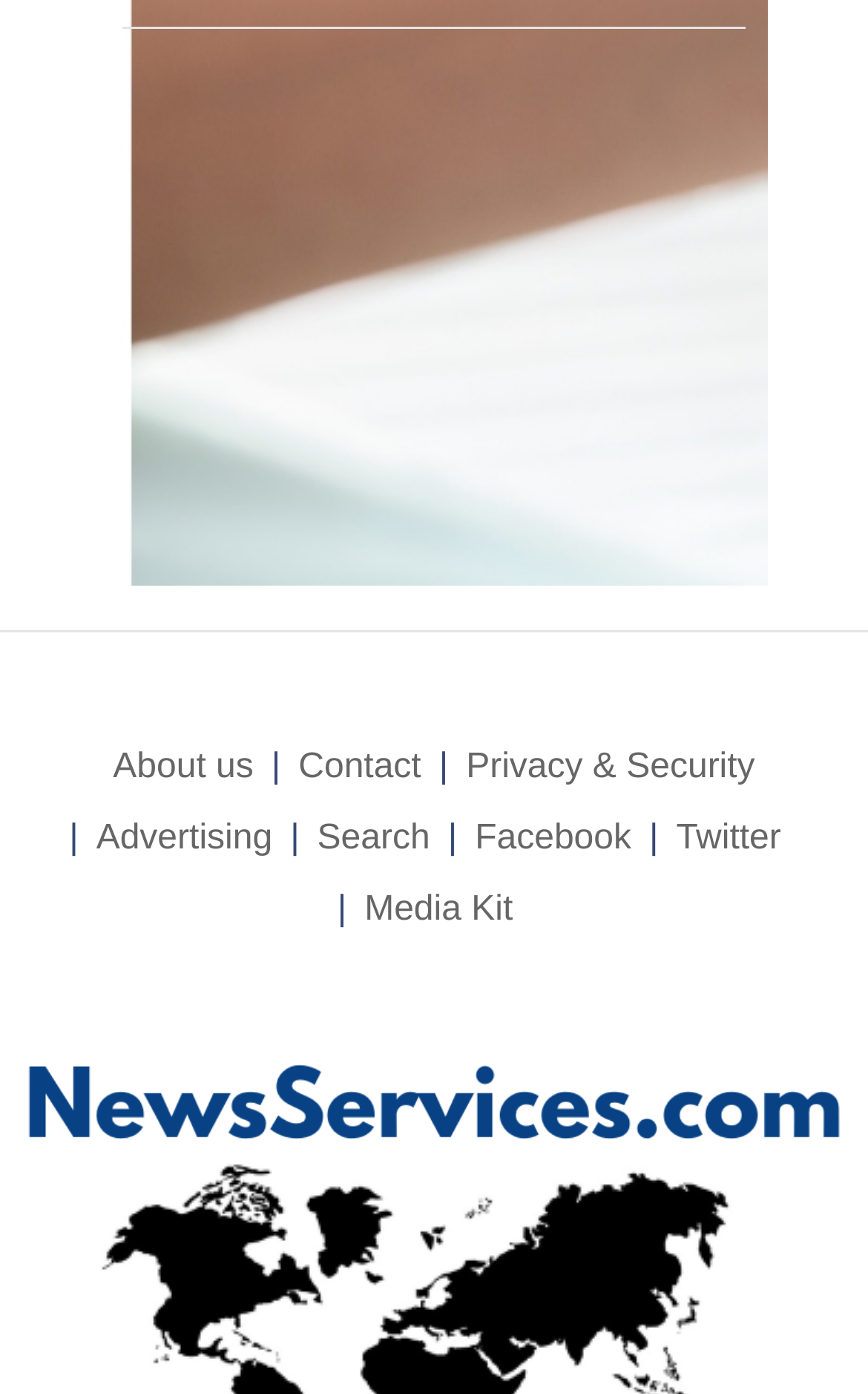Determine the bounding box of the UI component based on this description: "Media Kit". The bounding box coordinates should be four float values between 0 and 1, i.e., [left, top, right, bottom].

[0.42, 0.628, 0.591, 0.679]